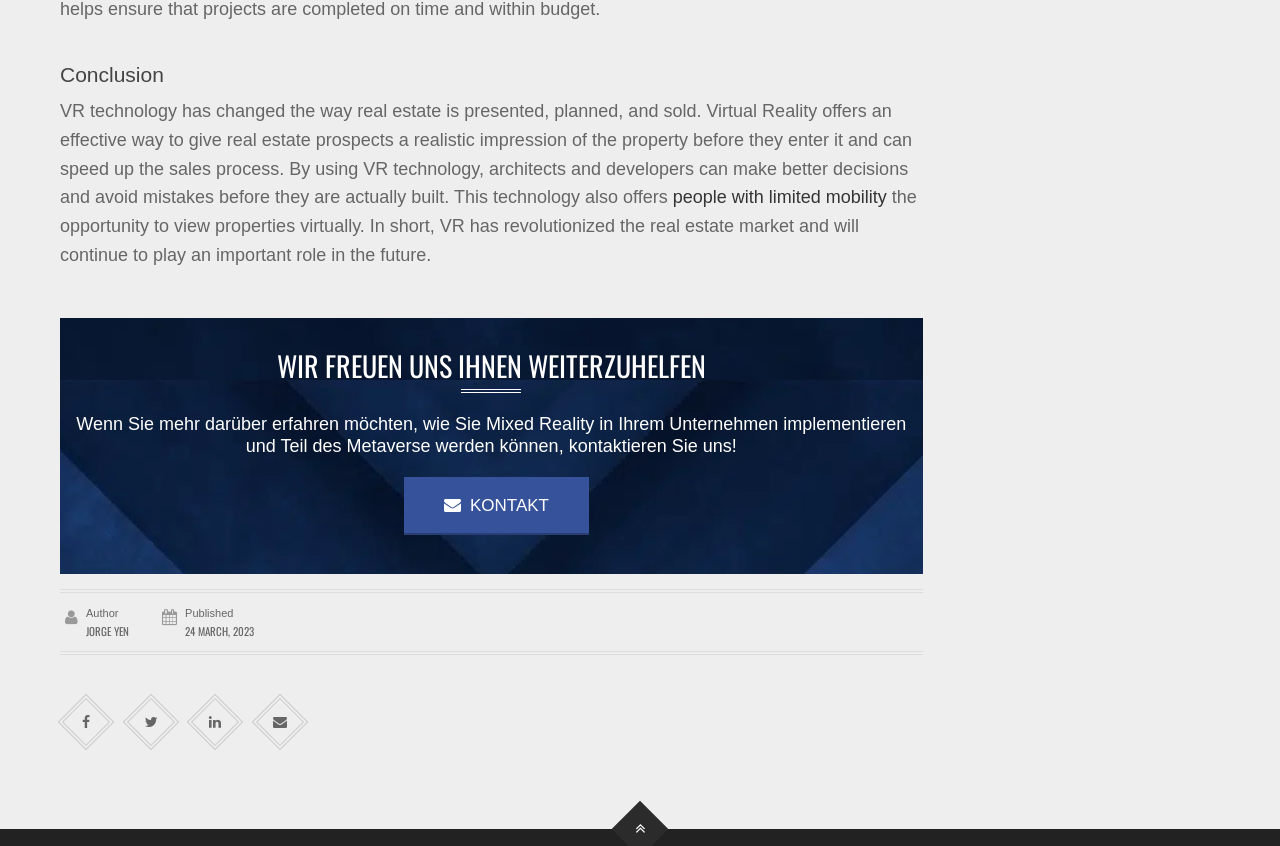Locate the UI element described as follows: "KONTAKT". Return the bounding box coordinates as four float numbers between 0 and 1 in the order [left, top, right, bottom].

[0.315, 0.563, 0.46, 0.633]